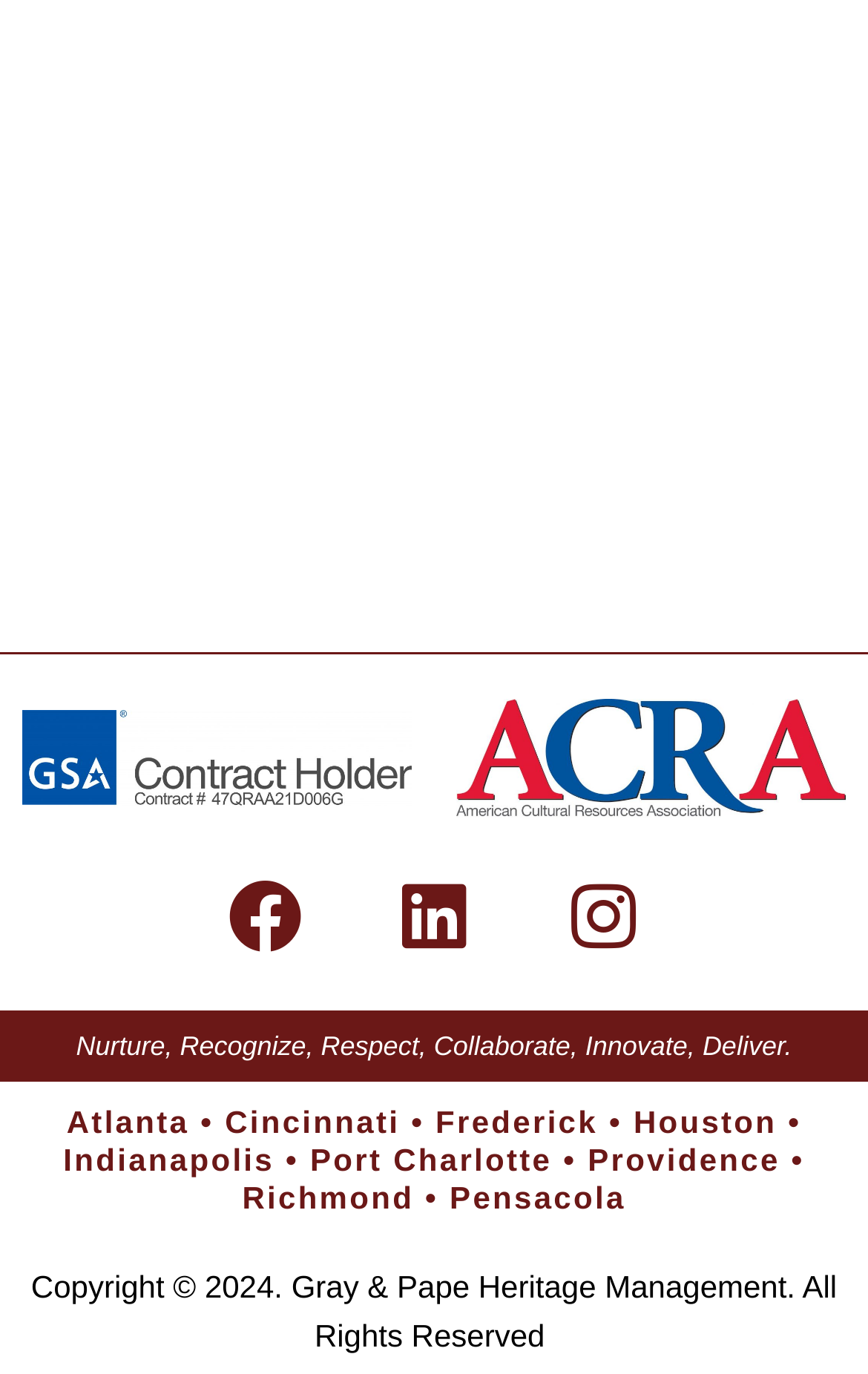Provide the bounding box coordinates for the UI element described in this sentence: "Port Charlotte". The coordinates should be four float values between 0 and 1, i.e., [left, top, right, bottom].

[0.357, 0.831, 0.636, 0.857]